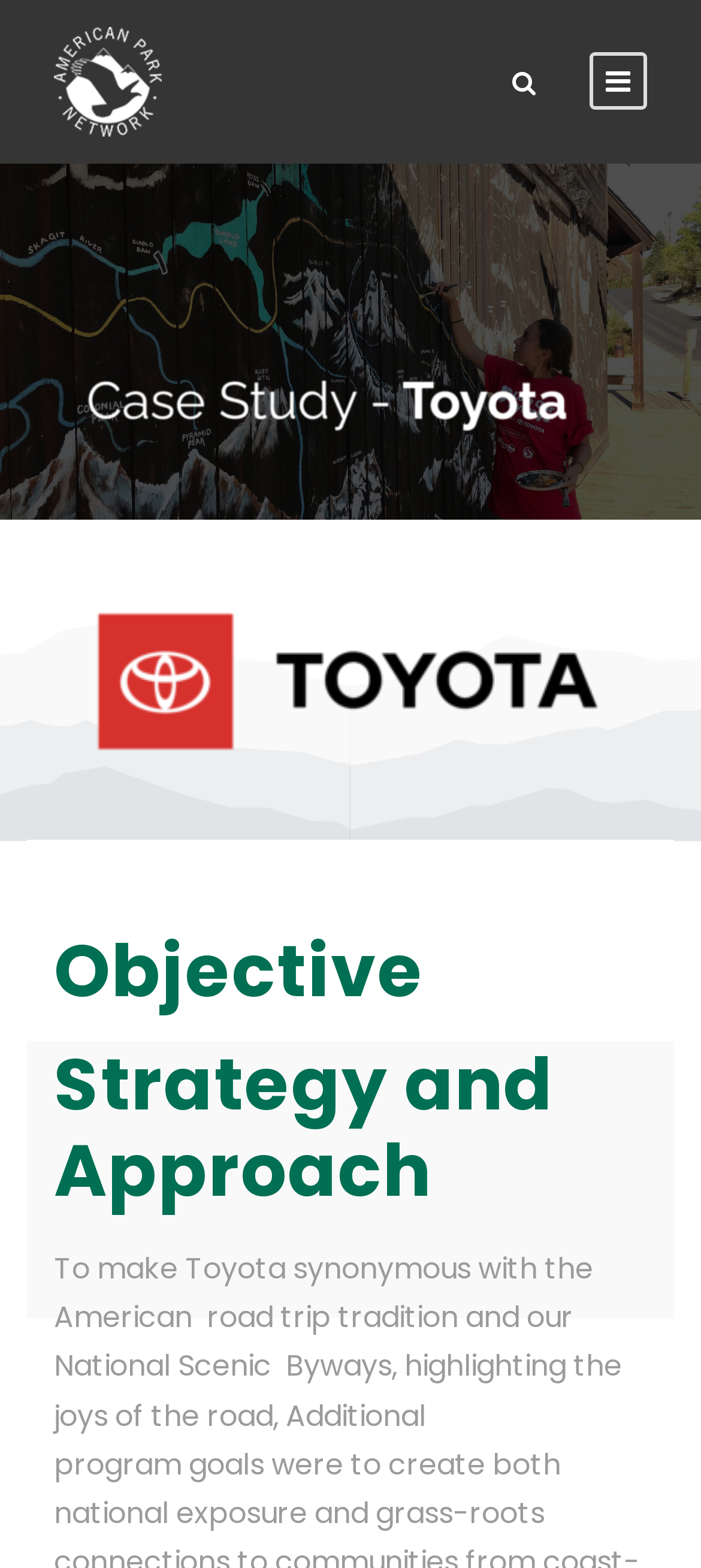Please give a succinct answer to the question in one word or phrase:
What are the program goals?

Create national exposure and grass-roots